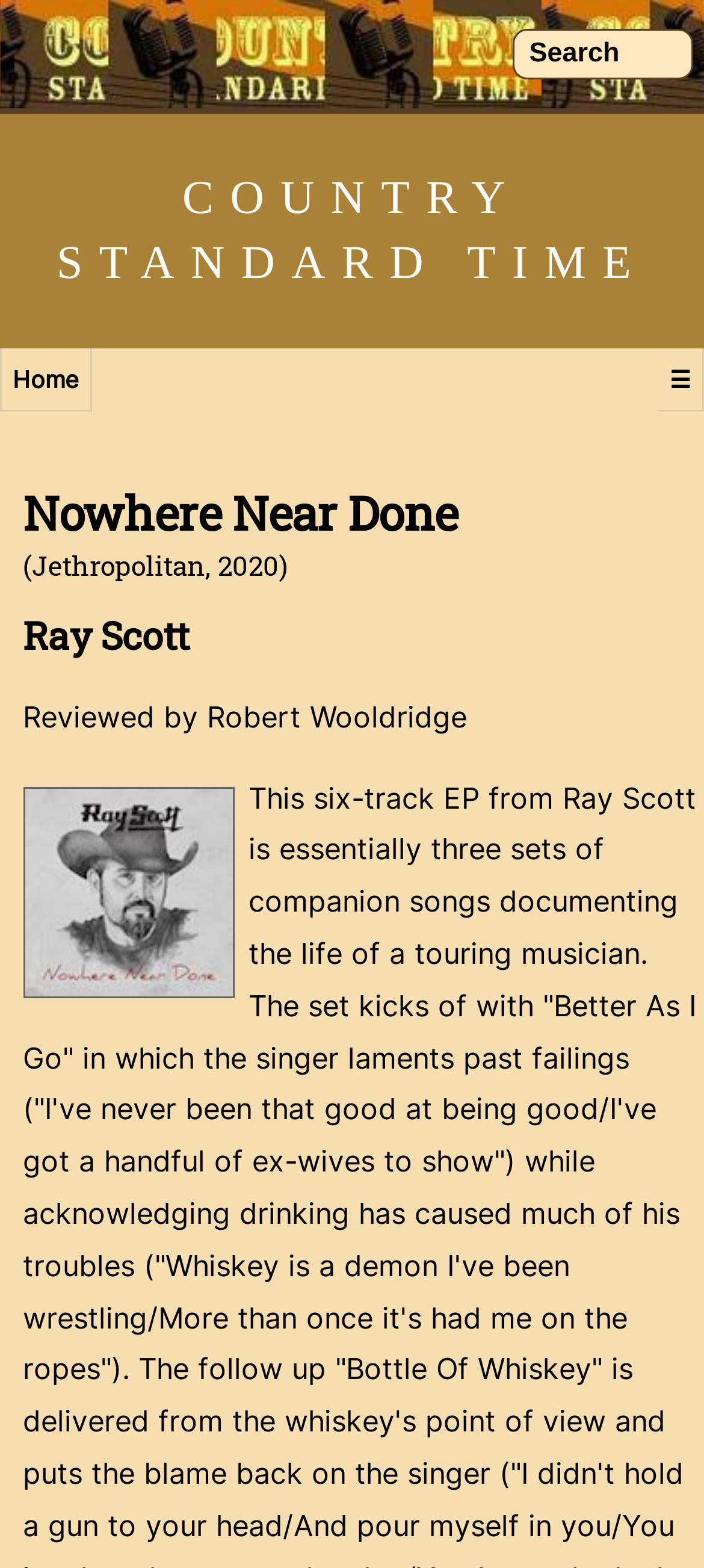Can you find and generate the webpage's heading?

Nowhere Near Done (Jethropolitan, 2020)